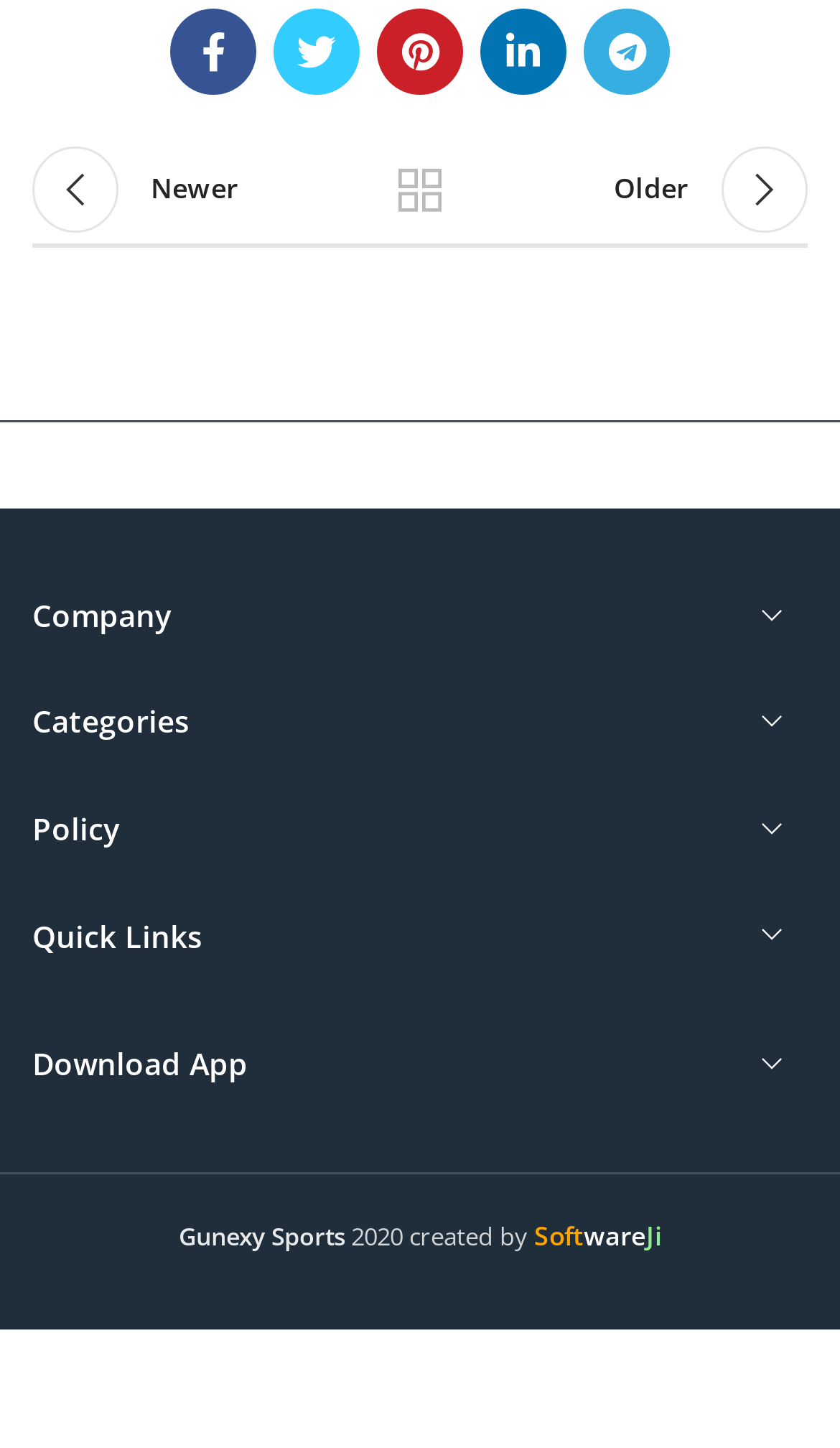How many headings are in the complementary section?
Please provide an in-depth and detailed response to the question.

I examined the complementary section of the webpage and found five headings, which are 'Company', 'Categories', 'Policy', 'Quick Links', and 'Download App'.